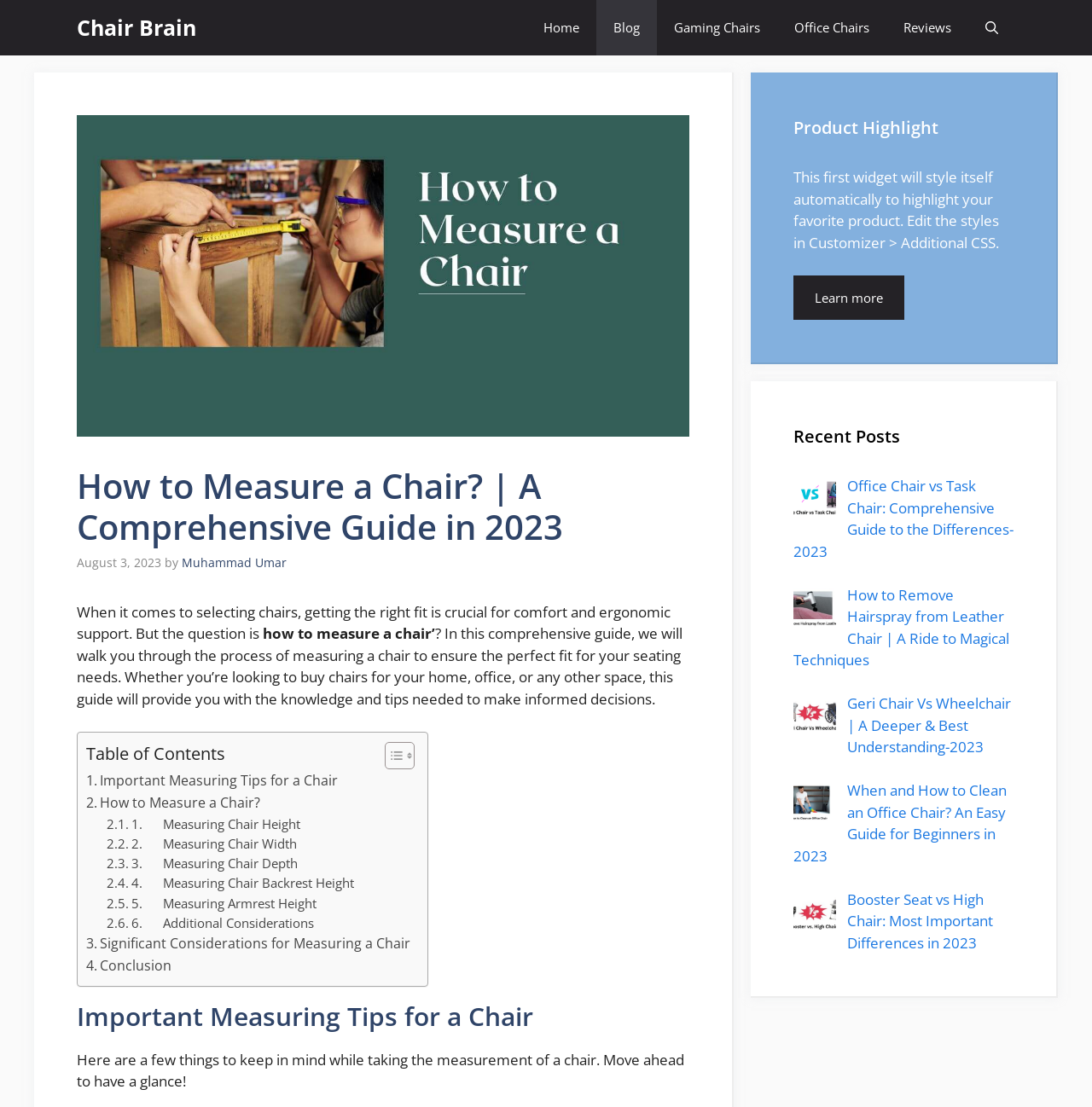Given the element description "6. Additional Considerations" in the screenshot, predict the bounding box coordinates of that UI element.

[0.098, 0.825, 0.288, 0.843]